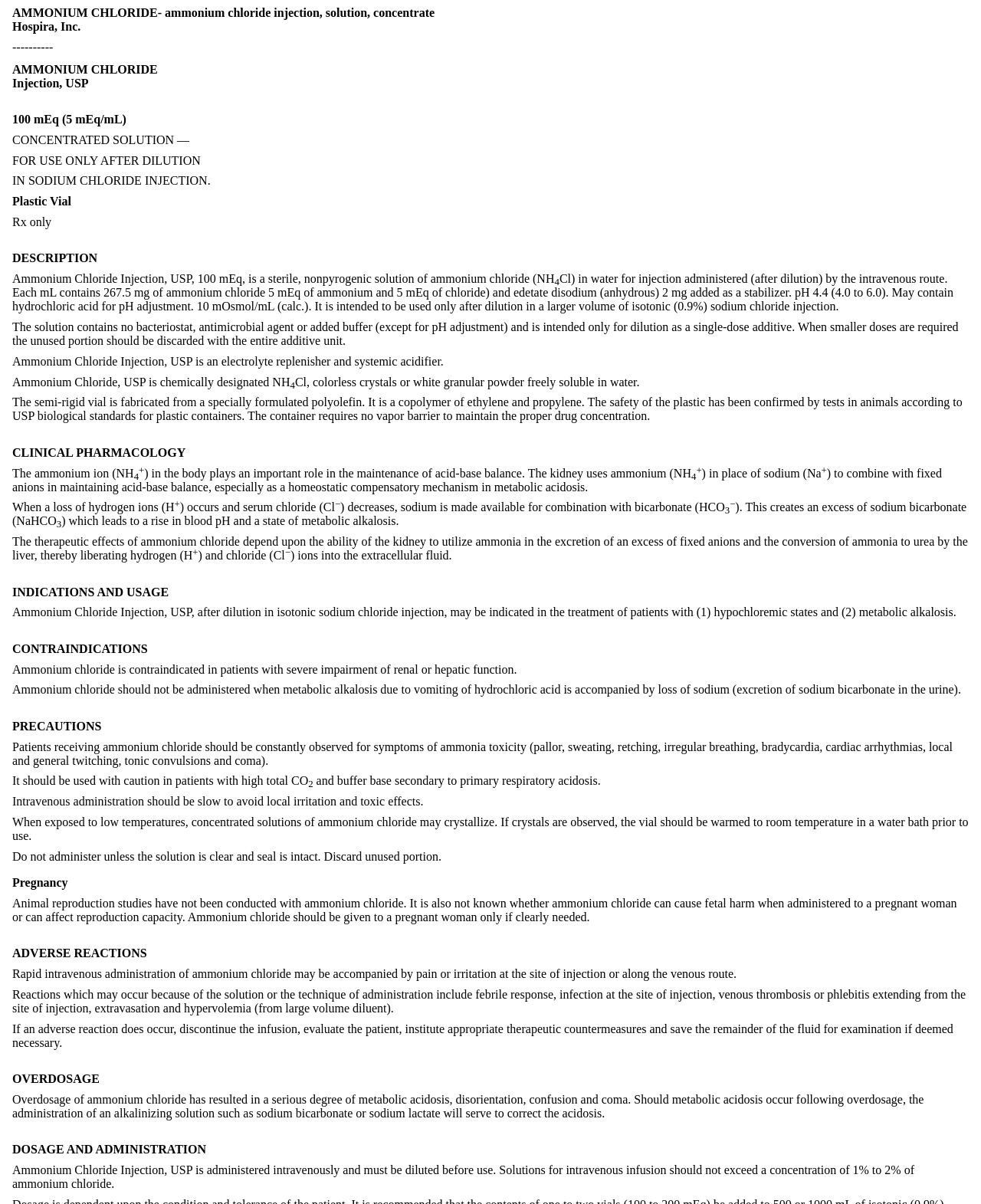Summarize the webpage with intricate details.

This webpage appears to be a product description for Ammonium Chloride Injection, USP, a sterile, nonpyrogenic solution used as an electrolyte replenisher and systemic acidifier. 

At the top of the page, there is a heading "AMMONIUM CHLORIDE Injection, USP" followed by the manufacturer's name "Hospira, Inc." and a horizontal line separating the title from the rest of the content.

Below the title, there are several sections, each with its own heading, including "DESCRIPTION", "CLINICAL PHARMACOLOGY", "INDICATIONS AND USAGE", "CONTRAINDICATIONS", "PRECAUTIONS", "Pregnancy", "ADVERSE REACTIONS", "OVERDOSAGE", and "DOSAGE AND ADMINISTRATION". 

In the "DESCRIPTION" section, there is a detailed description of the product, including its composition, pH level, and intended use. 

The "CLINICAL PHARMACOLOGY" section explains the role of ammonium ions in the body, particularly in maintaining acid-base balance. 

The "INDICATIONS AND USAGE" section lists the conditions for which the product is indicated, including hypochloremic states and metabolic alkalosis. 

The "CONTRAINDICATIONS" section lists the conditions under which the product should not be used, including severe impairment of renal or hepatic function. 

The "PRECAUTIONS" section provides warnings and cautions for the use of the product, including the risk of ammonia toxicity and the need for slow intravenous administration. 

The "Pregnancy" section discusses the use of the product in pregnant women, stating that it should only be used if clearly needed. 

The "ADVERSE REACTIONS" section lists possible adverse reactions to the product, including pain or irritation at the site of injection and febrile response. 

The "OVERDOSAGE" section describes the symptoms of overdosage, including metabolic acidosis, disorientation, and coma, and provides guidance on how to correct the acidosis. 

Finally, the "DOSAGE AND ADMINISTRATION" section provides instructions for the administration of the product, including the need for dilution before use and the recommended concentration of the solution.